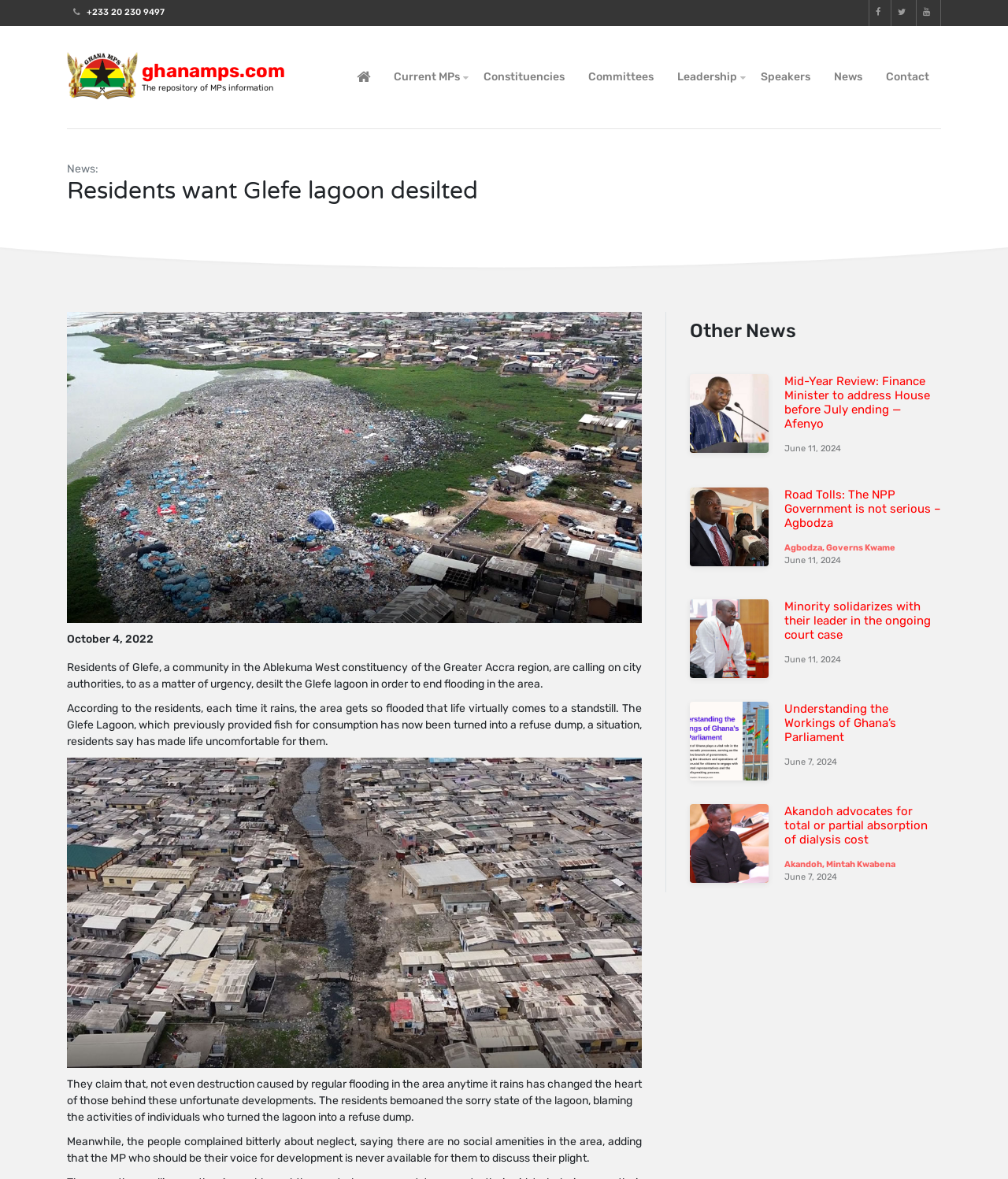Determine the bounding box coordinates of the section I need to click to execute the following instruction: "Visit the 'Home' page". Provide the coordinates as four float numbers between 0 and 1, i.e., [left, top, right, bottom].

[0.363, 0.664, 0.394, 0.675]